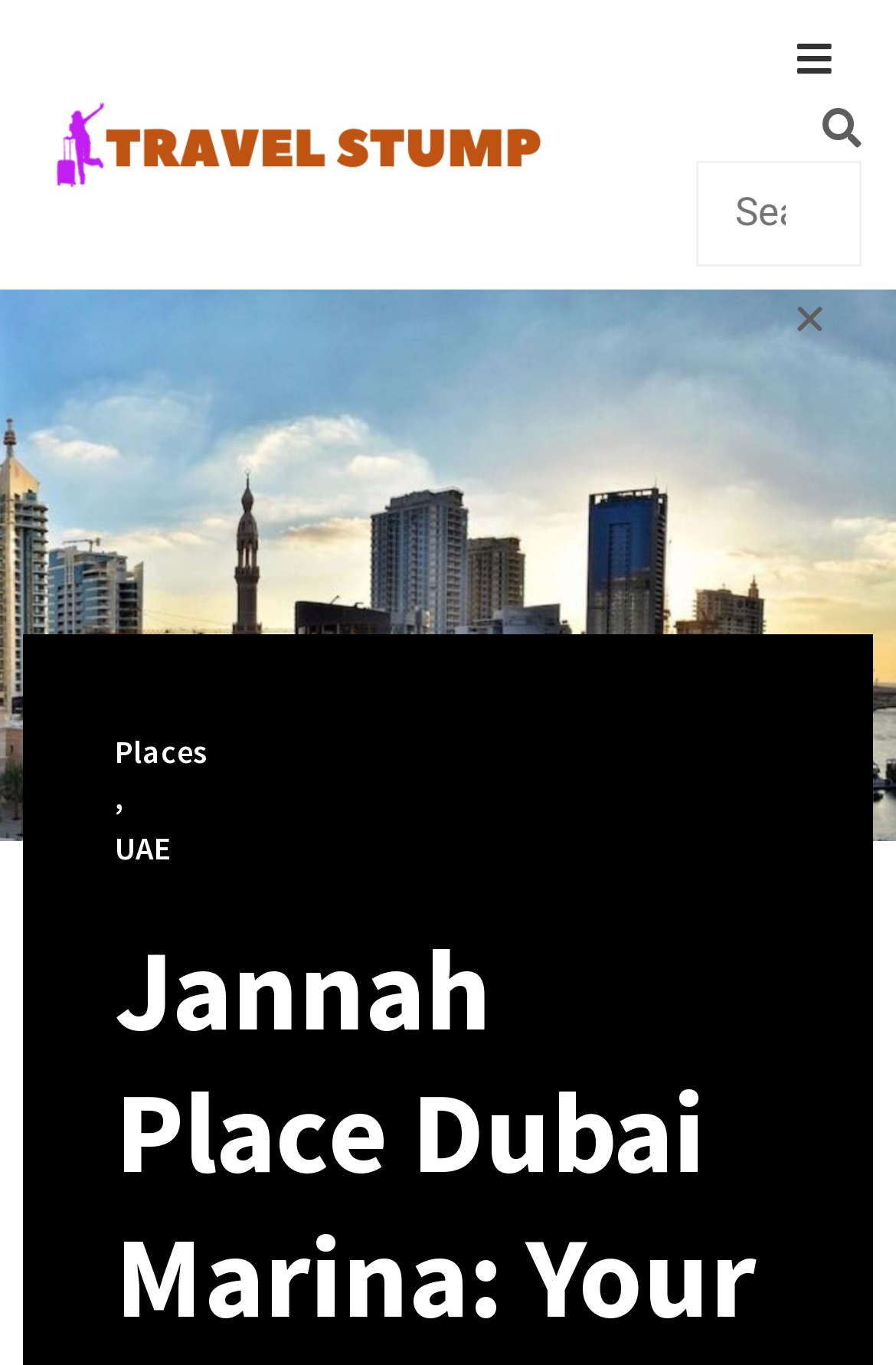Identify the bounding box coordinates for the UI element described as: "Search". The coordinates should be provided as four floats between 0 and 1: [left, top, right, bottom].

[0.777, 0.073, 0.962, 0.118]